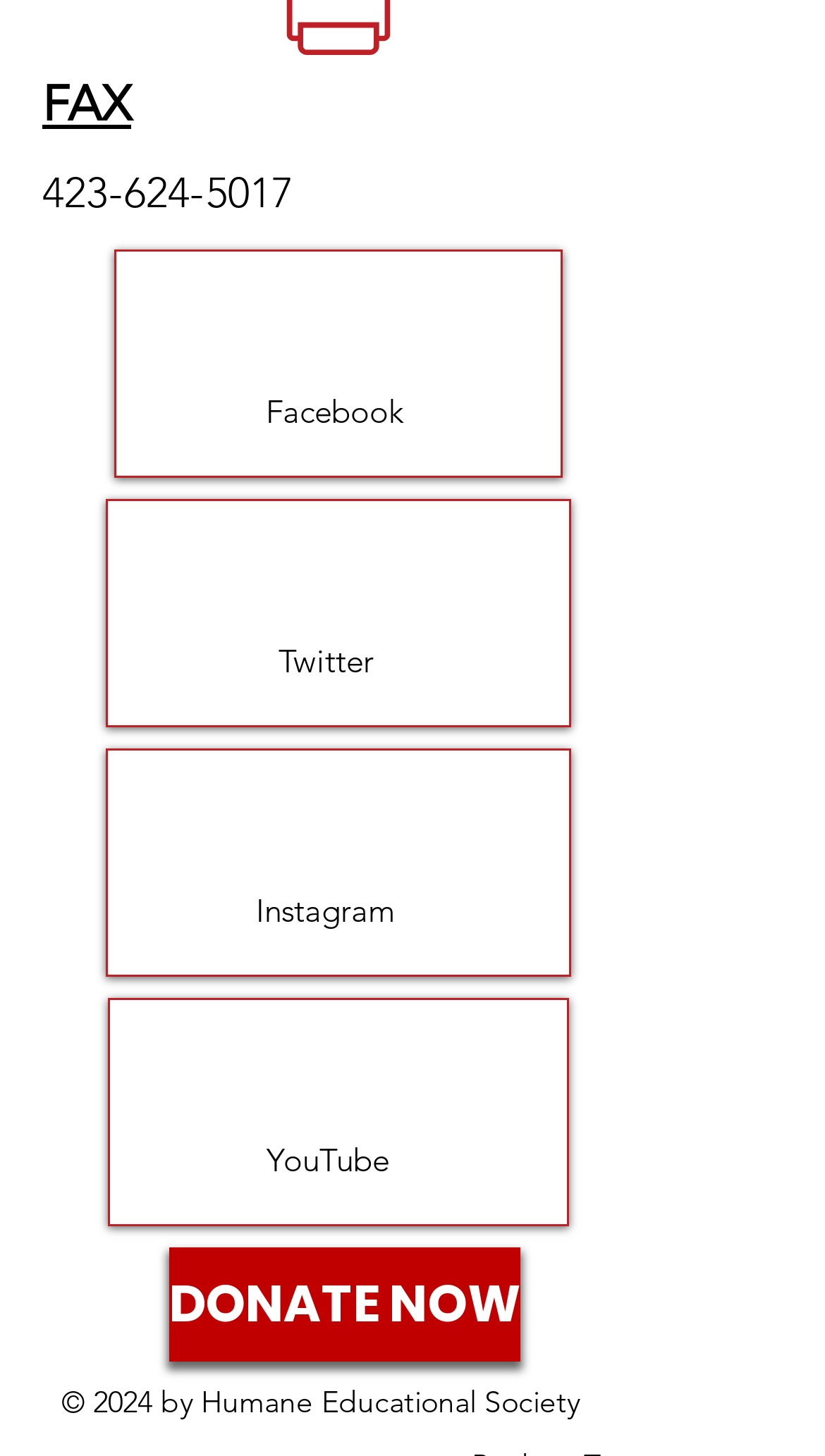What is the call-to-action button?
Examine the image closely and answer the question with as much detail as possible.

The call-to-action button is a prominent link at the bottom of the webpage, with the text 'DONATE NOW' in a larger font size, encouraging users to take action.